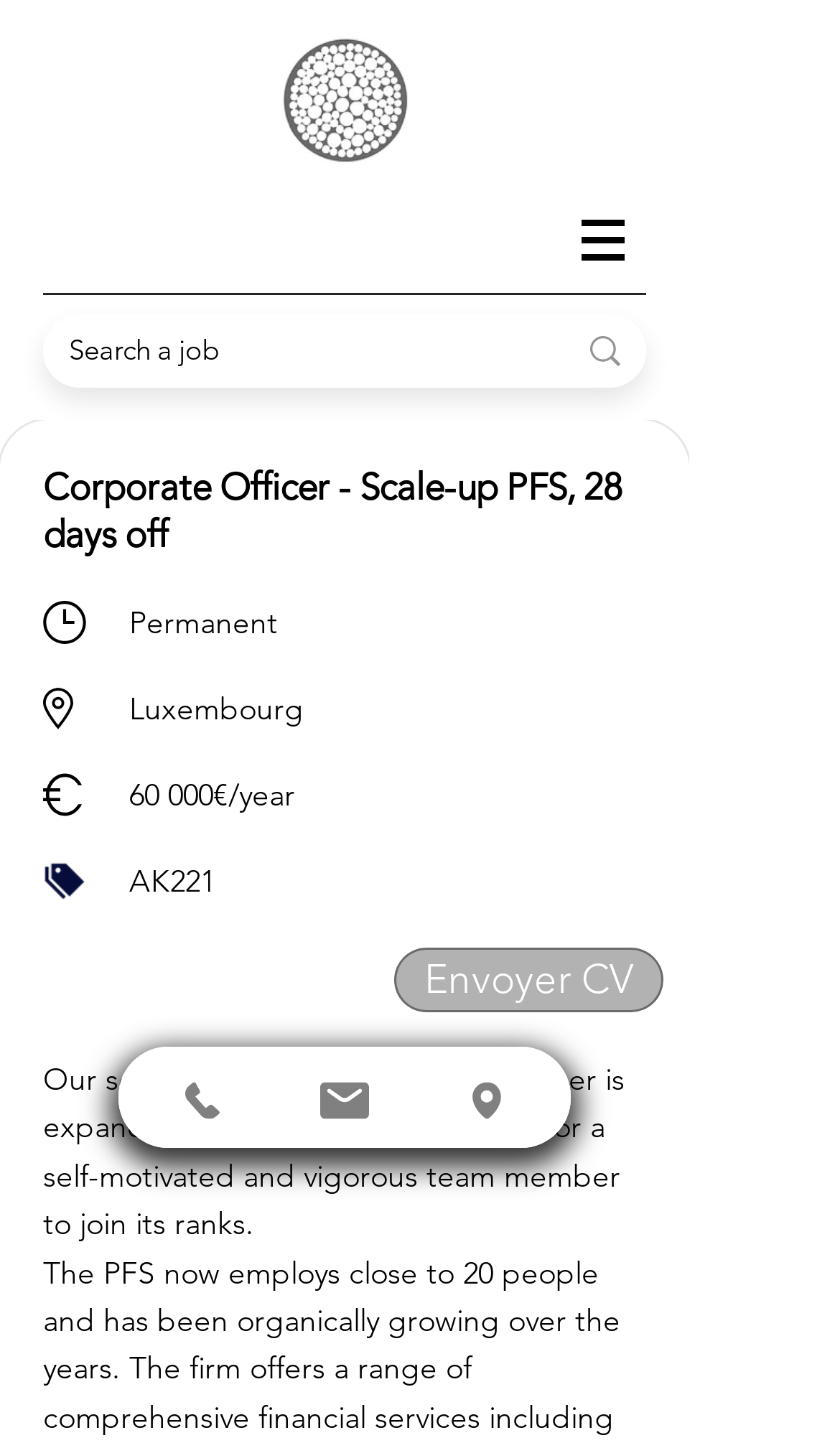What is the salary range for the job?
By examining the image, provide a one-word or phrase answer.

60 000€/year